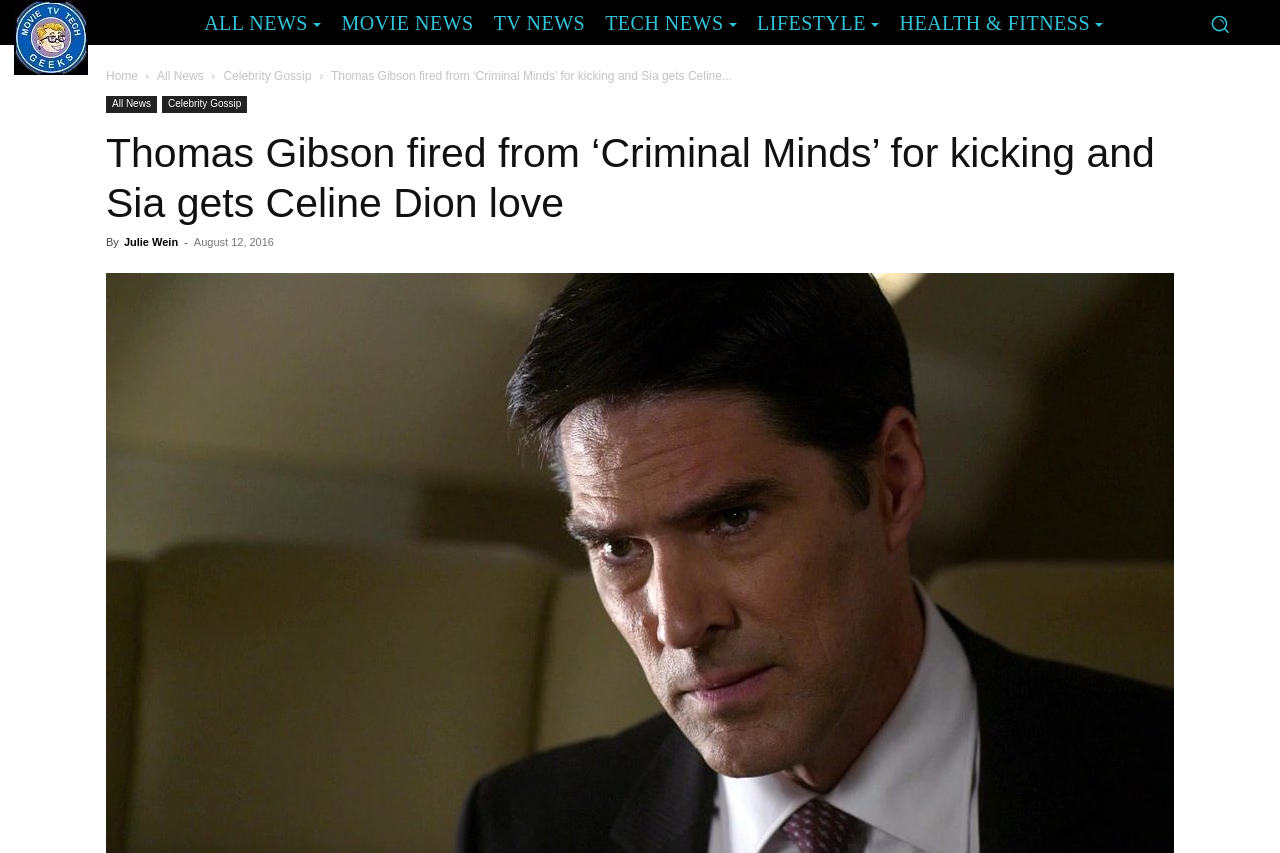Can you identify the bounding box coordinates of the clickable region needed to carry out this instruction: 'Click the 'Movie TV Tech Geeks News Logo''? The coordinates should be four float numbers within the range of 0 to 1, stated as [left, top, right, bottom].

[0.011, 0.0, 0.069, 0.088]